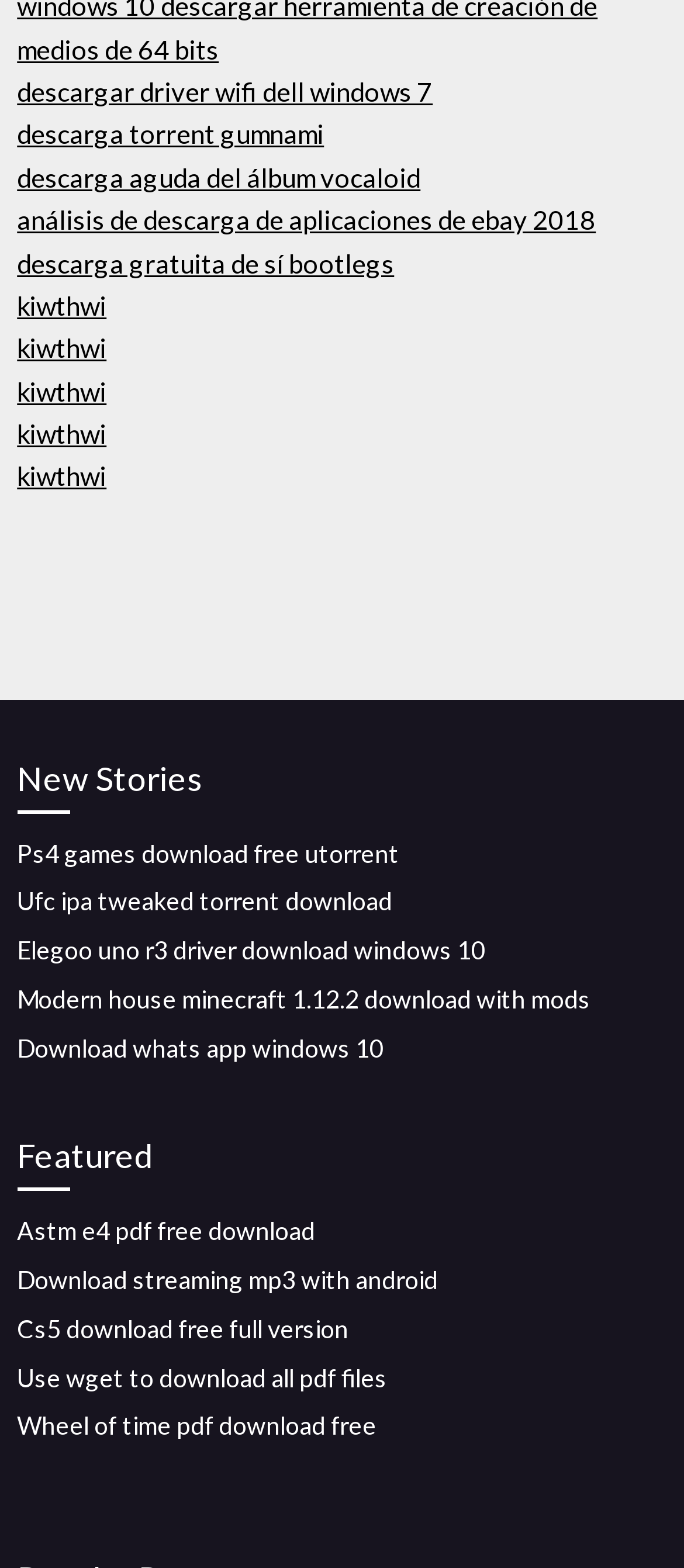Pinpoint the bounding box coordinates of the clickable area necessary to execute the following instruction: "download ps4 games for free using utorrent". The coordinates should be given as four float numbers between 0 and 1, namely [left, top, right, bottom].

[0.025, 0.534, 0.584, 0.553]